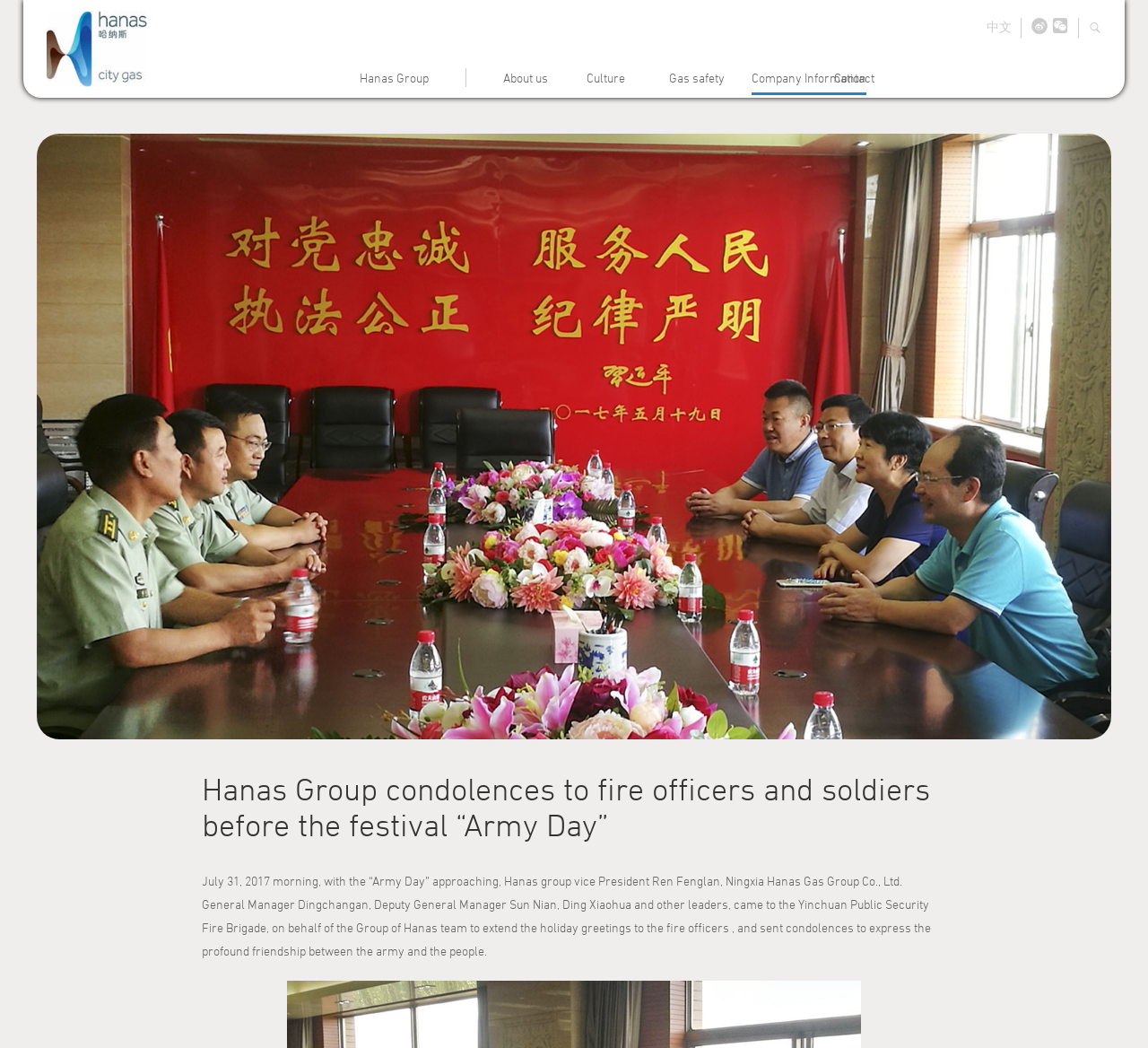What is the occasion of the event described in the article?
Provide a short answer using one word or a brief phrase based on the image.

Army Day